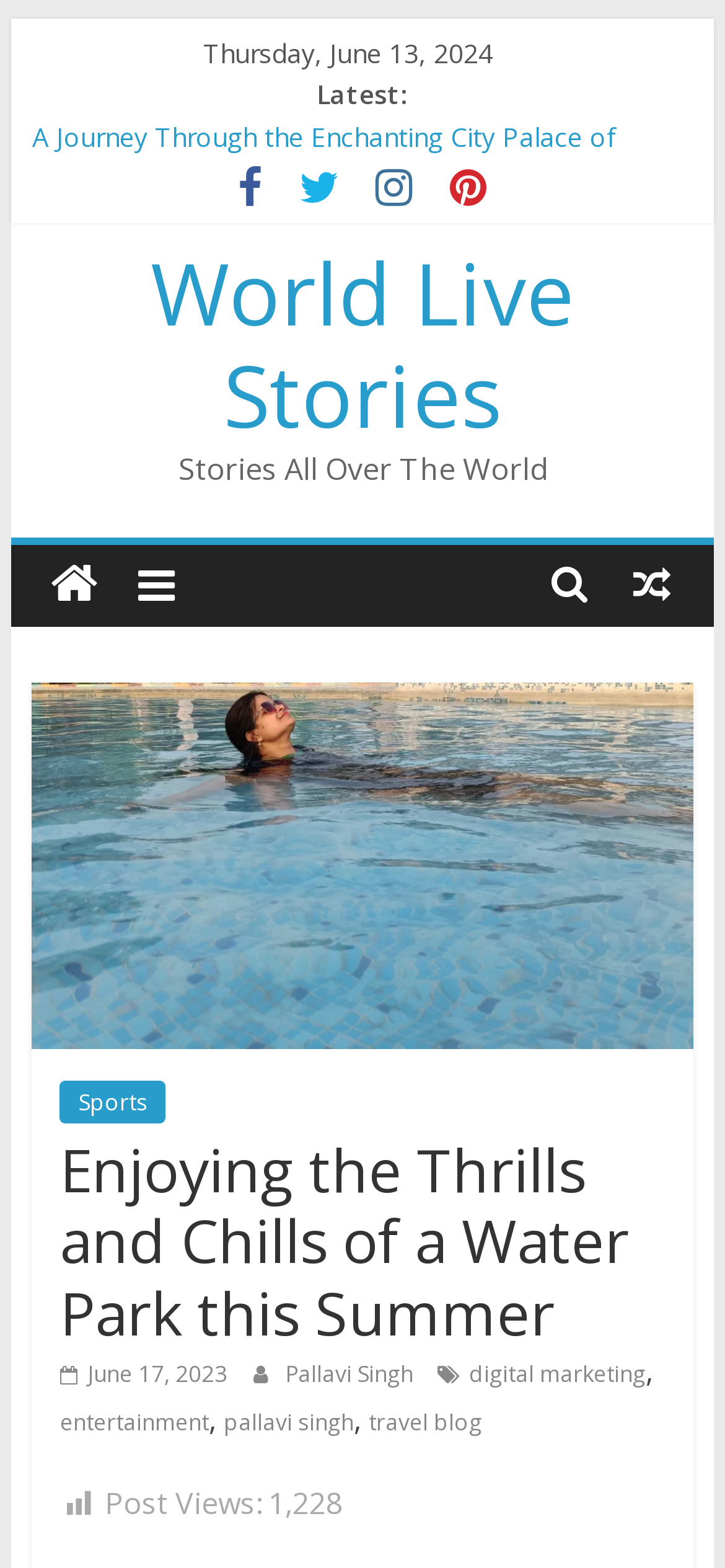What is the topic of the story below the 'World Live Stories' heading?
We need a detailed and meticulous answer to the question.

I found the topic by looking at the link element with the text 'water park' at coordinates [0.044, 0.436, 0.956, 0.462]. This element is a link below the 'World Live Stories' heading, which suggests that the story is about a water park.